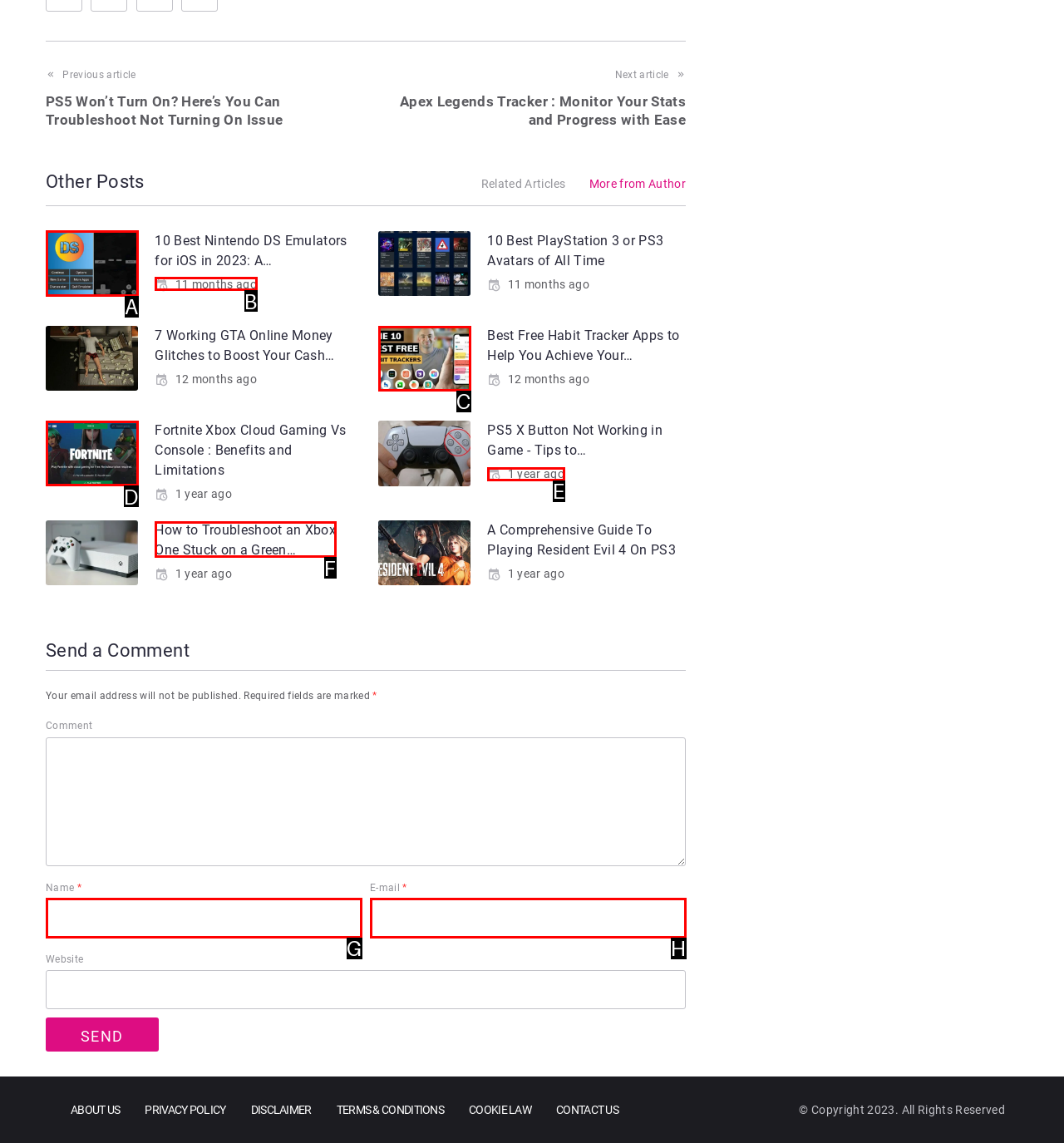Tell me the letter of the HTML element that best matches the description: parent_node: E-mail * aria-describedby="email-notes" name="email" from the provided options.

H